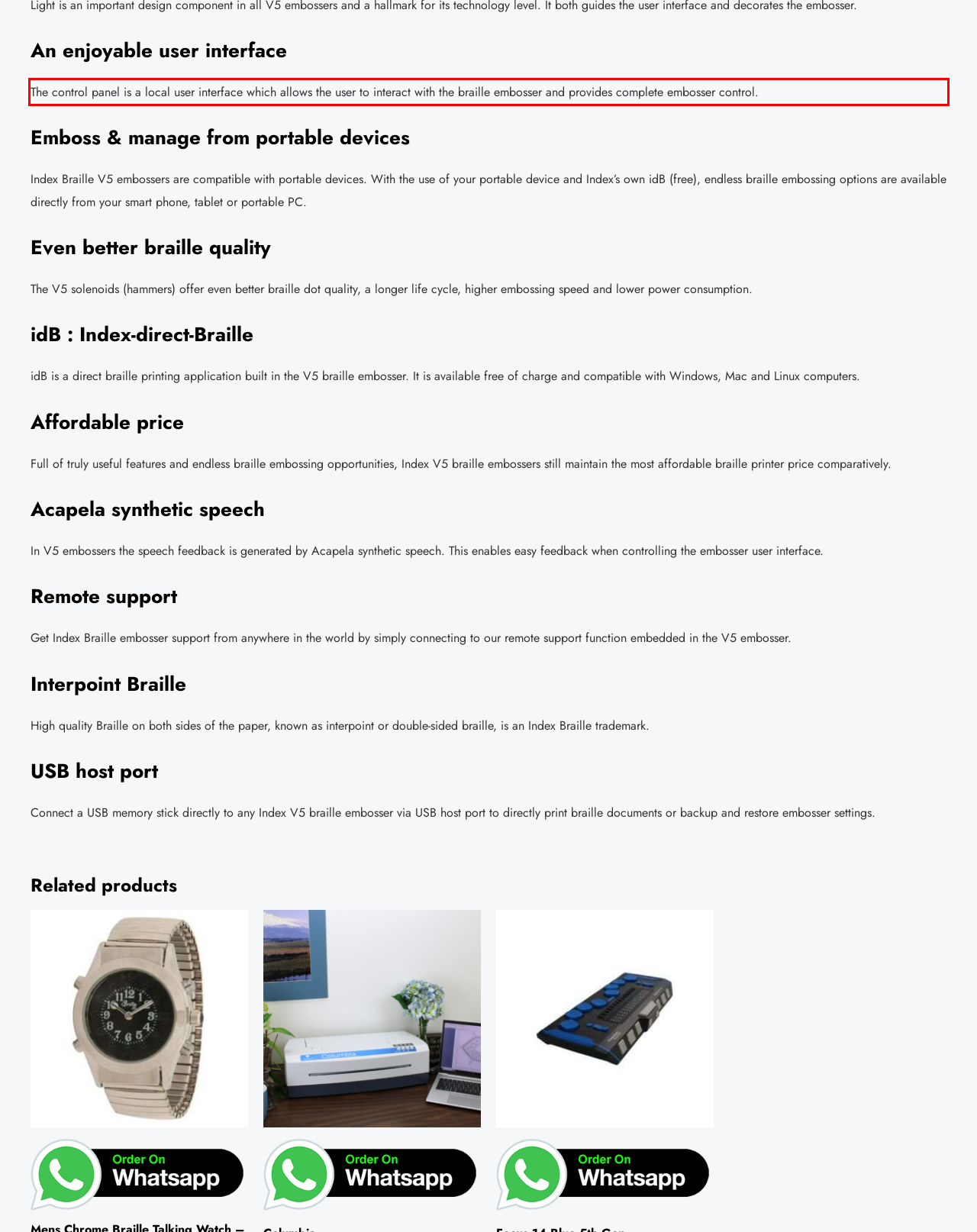Please use OCR to extract the text content from the red bounding box in the provided webpage screenshot.

The control panel is a local user interface which allows the user to interact with the braille embosser and provides complete embosser control.